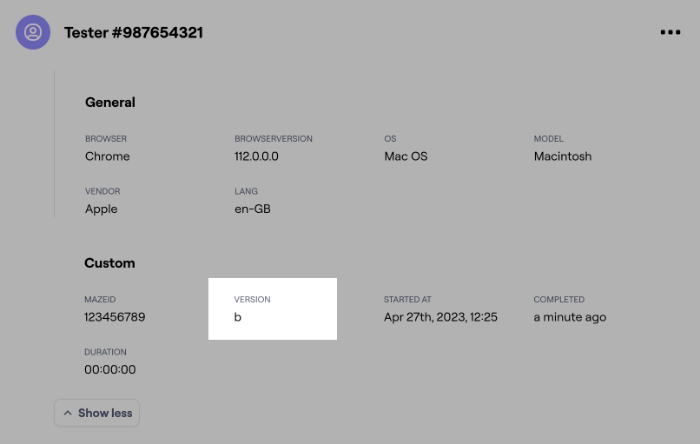Describe the important features and context of the image with as much detail as possible.

The image displays a user interface panel summarizing the testing details for a specific tester identified as "Tester #987654321." The interface is divided into two main sections: "General" and "Custom." 

In the "General" section, essential information about the tester's environment is provided, including:

- **Browser:** Chrome
- **Browser Version:** 112.0.0.0
- **Operating System:** Mac OS
- **Vendor:** Apple
- **Language:** English (en-GB)

The "Custom" section details specific testing attributes:

- **Maze ID:** 123456789
- **Version:** b (highlighted in white for emphasis)
- **Start Time:** April 27th, 2023, at 12:25
- **Duration:** 00:00:00 (indicating the testing duration is yet to be computed)
- **Completion Status:** Completed a minute ago

This panel effectively communicates critical test data, emphasizing the current version being used during the test, which is useful for tracking and assessing the performance of various website iterations.